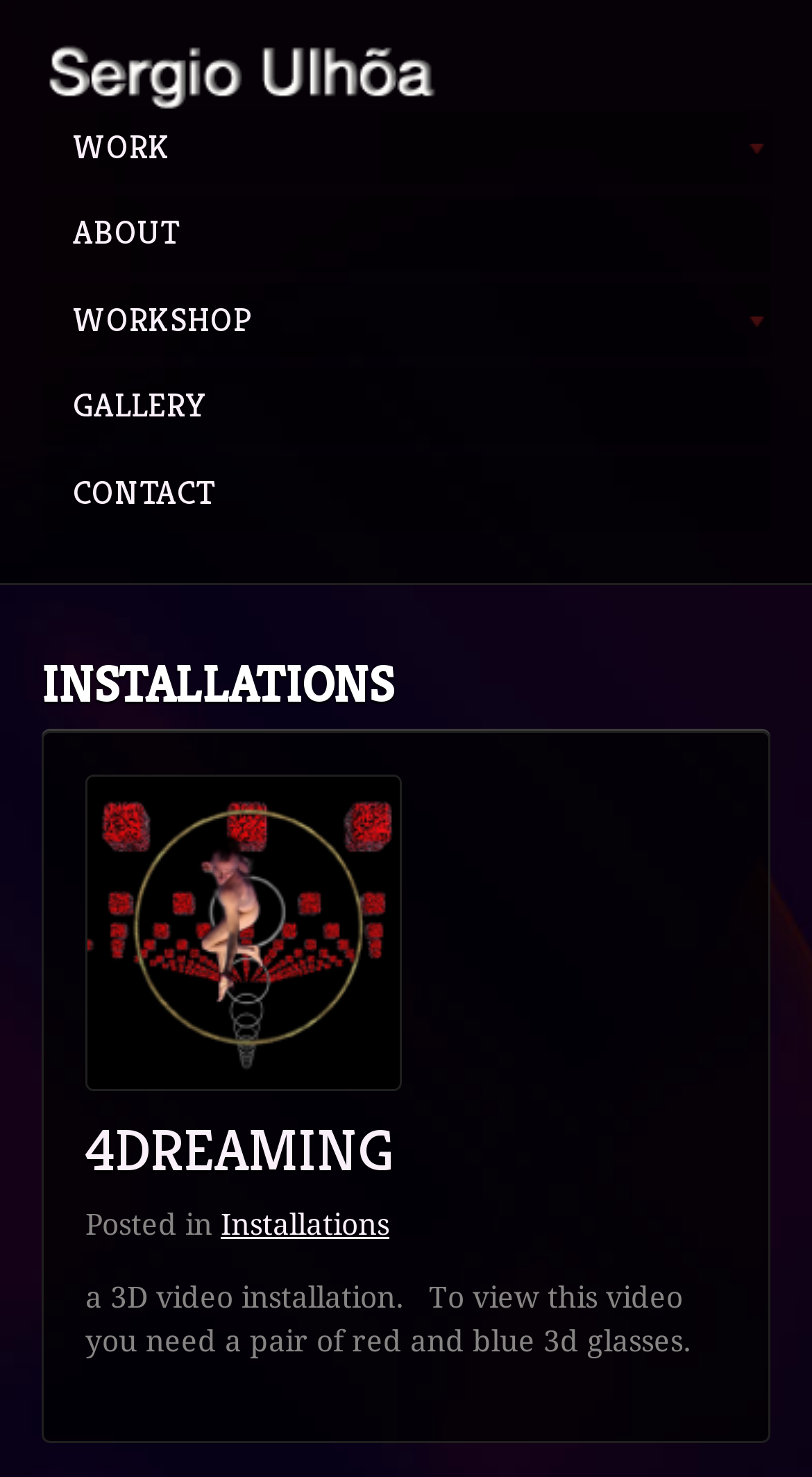Give a one-word or short phrase answer to the question: 
How many navigation links are there?

5